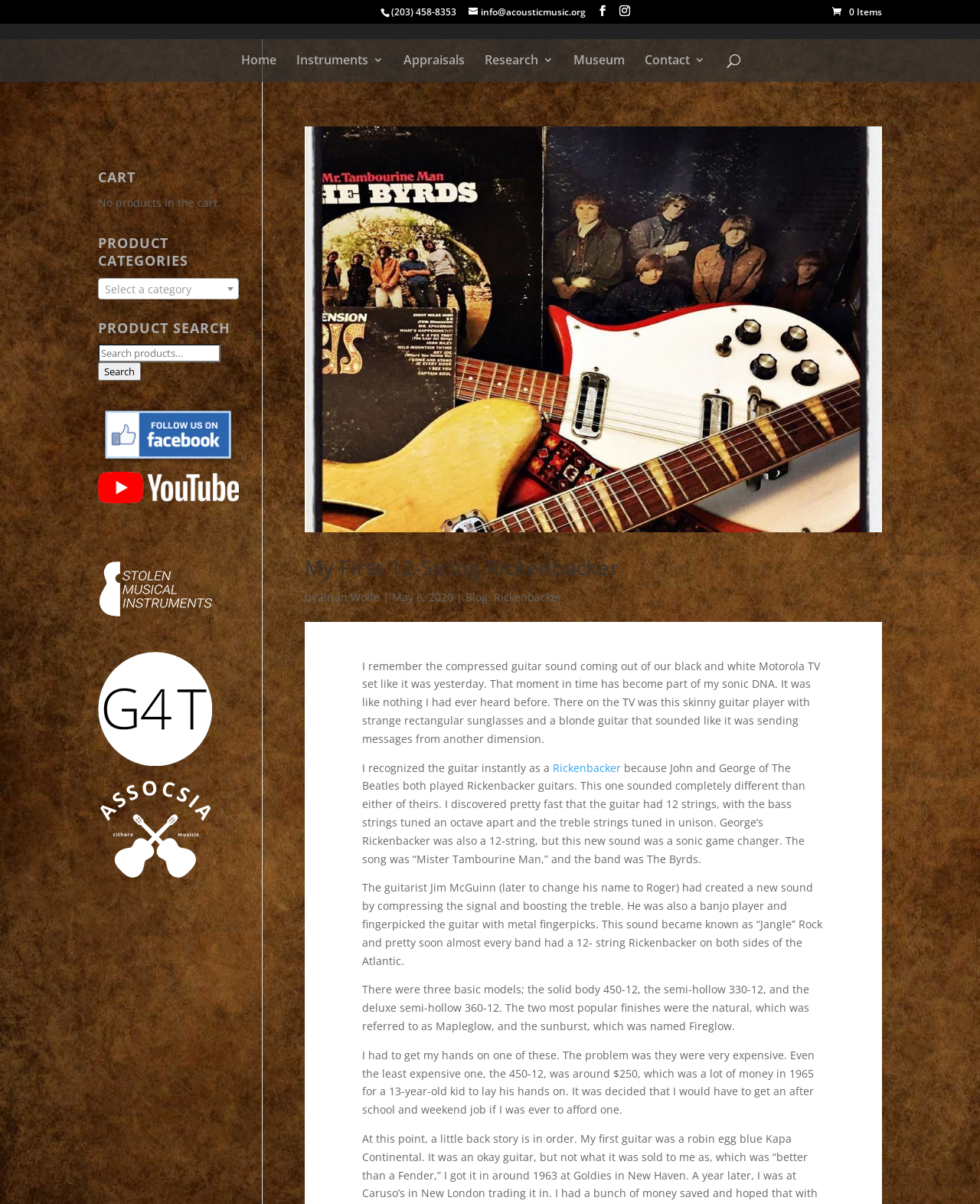Give an extensive and precise description of the webpage.

This webpage is about Rickenbacker, a brand of acoustic music instruments. At the top, there is a header section with a phone number, email address, and social media links. Below the header, there is a navigation menu with links to different sections of the website, including Home, Instruments, Appraisals, Research, Museum, and Contact.

On the left side of the page, there is a search box and a section titled "PRODUCT CATEGORIES" with a dropdown menu to select a category. Below this, there is a "PRODUCT SEARCH" section with a search box and a button to search for products.

The main content of the page is a blog post titled "My First 12-String Rickenbacker" with an image of a Rickenbacker guitar. The post is written by Brian Wolfe and dated May 6, 2020. The text describes the author's experience of hearing a Rickenbacker guitar for the first time on TV and how it inspired him to get one. The post also provides information about the different models of Rickenbacker guitars and their features.

On the right side of the page, there is a section titled "CART" with a message indicating that there are no products in the cart. Below this, there are links to the website's social media pages, including Facebook, YouTube, and others.

Throughout the page, there are several images, including the Rickenbacker guitar, social media icons, and logos of various organizations related to music and instruments.